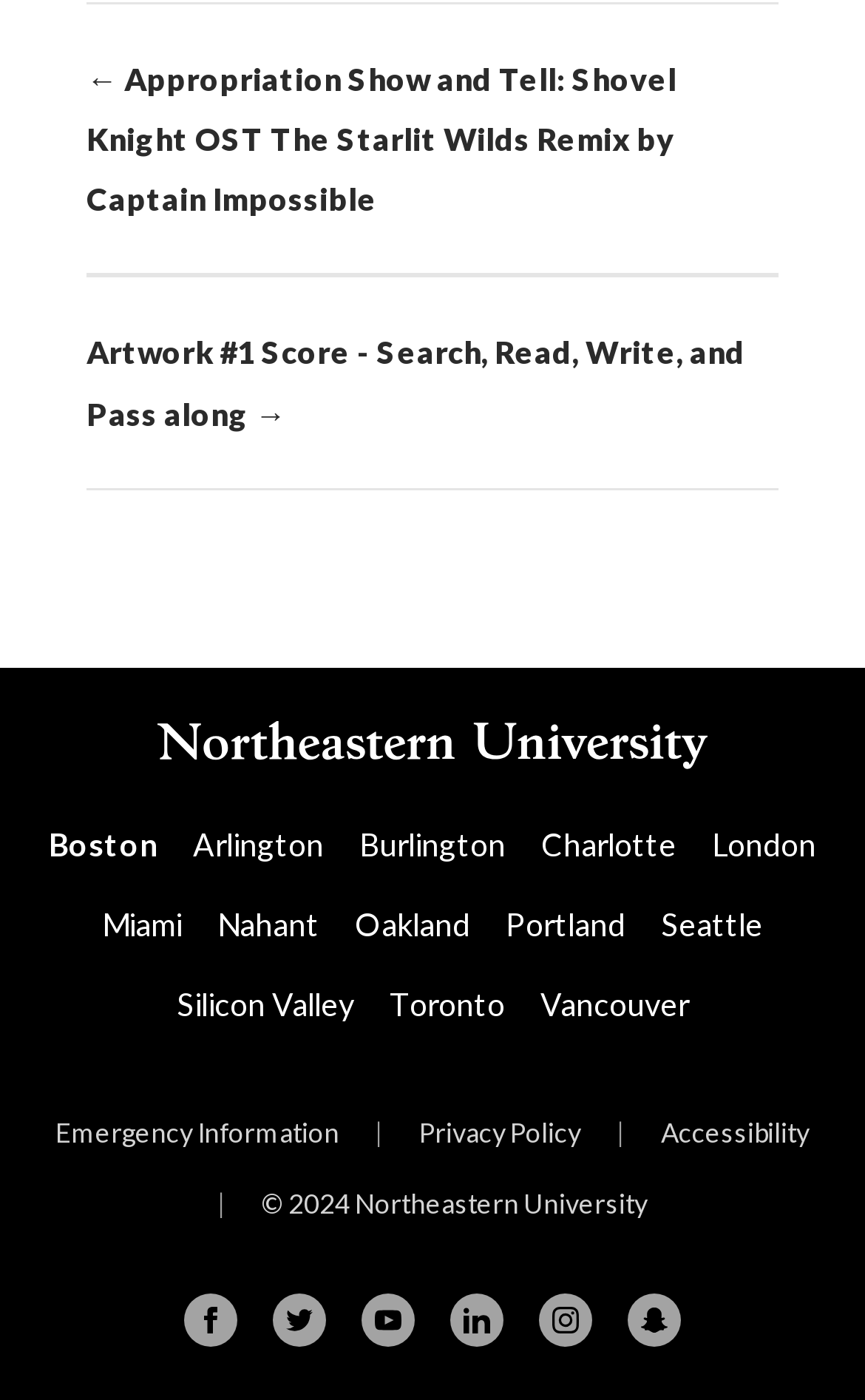What cities are listed in the footer?
Could you give a comprehensive explanation in response to this question?

I found the answer by examining the links in the global footer section, which lists several cities including Boston, Arlington, Burlington, and others.